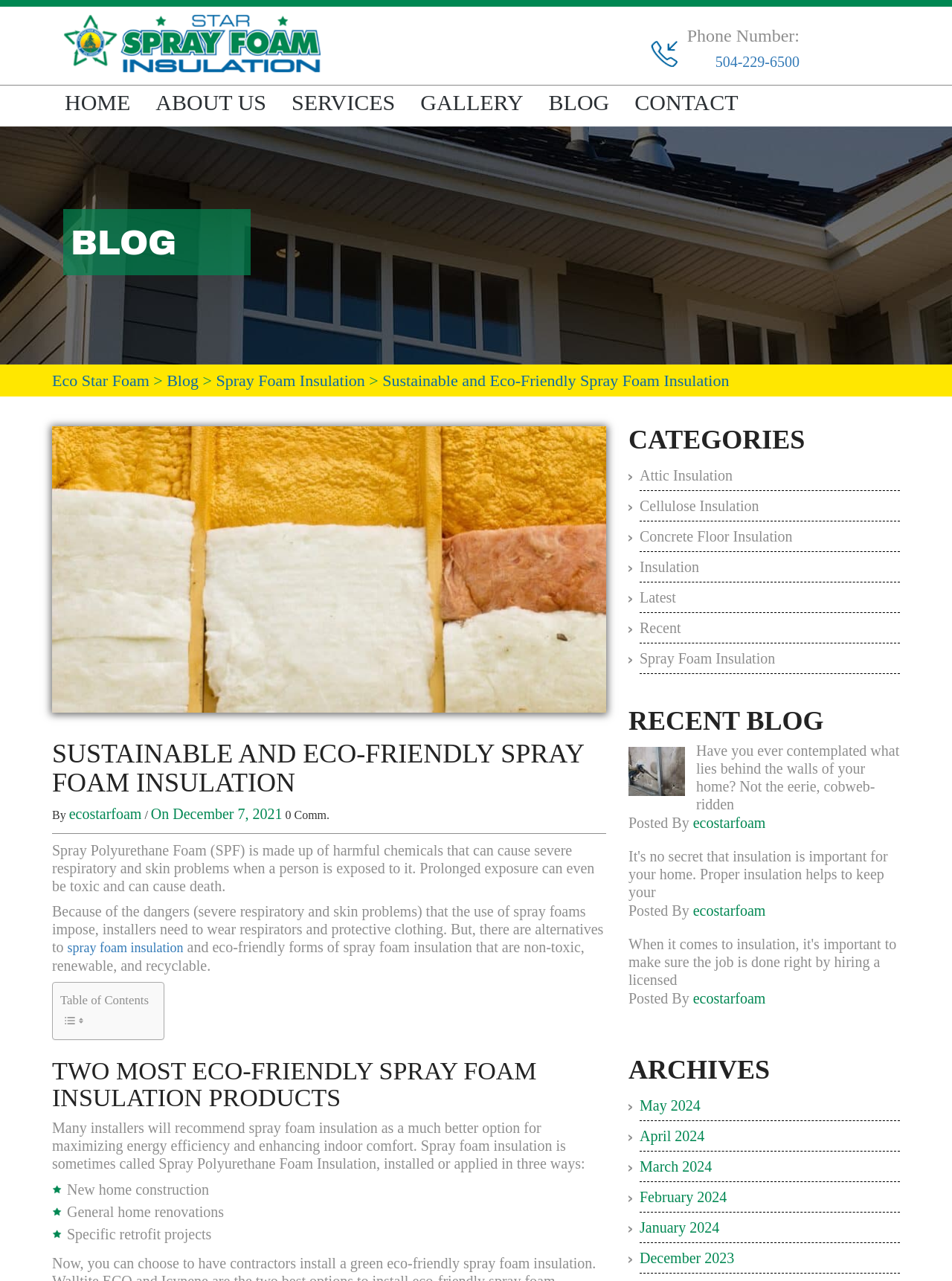Explain the webpage in detail.

This webpage is about eco-friendly spray foam insulation, with a focus on sustainable and environmentally friendly alternatives to traditional spray foam insulation. At the top of the page, there is a logo with a link to "Star Spray Foam Insulation" and a phone number with a call icon. Below this, there is a navigation menu with links to "HOME", "ABOUT US", "SERVICES", "GALLERY", "BLOG", and "CONTACT".

The main content of the page is divided into sections. The first section has a heading "SUSTAINABLE AND ECO-FRIENDLY SPRAY FOAM INSULATION" and discusses the dangers of traditional spray foam insulation and the need for eco-friendly alternatives. This section also includes a link to "Wall insulation-Eco Star Spray Foam" with an accompanying image.

The next section has a heading "TWO MOST ECO-FRIENDLY SPRAY FOAM INSULATION PRODUCTS" and discusses the benefits of spray foam insulation and its applications in new home construction, general home renovations, and specific retrofit projects.

To the right of the main content, there are several sections, including "CATEGORIES" with links to various types of insulation, "RECENT BLOG" with a link to a blog post and an image of a man spraying insulation, and "ARCHIVES" with links to blog posts from different months.

Throughout the page, there are several images, including a call icon, a logo, and an image of a man spraying insulation. The overall layout of the page is organized and easy to navigate, with clear headings and concise text.